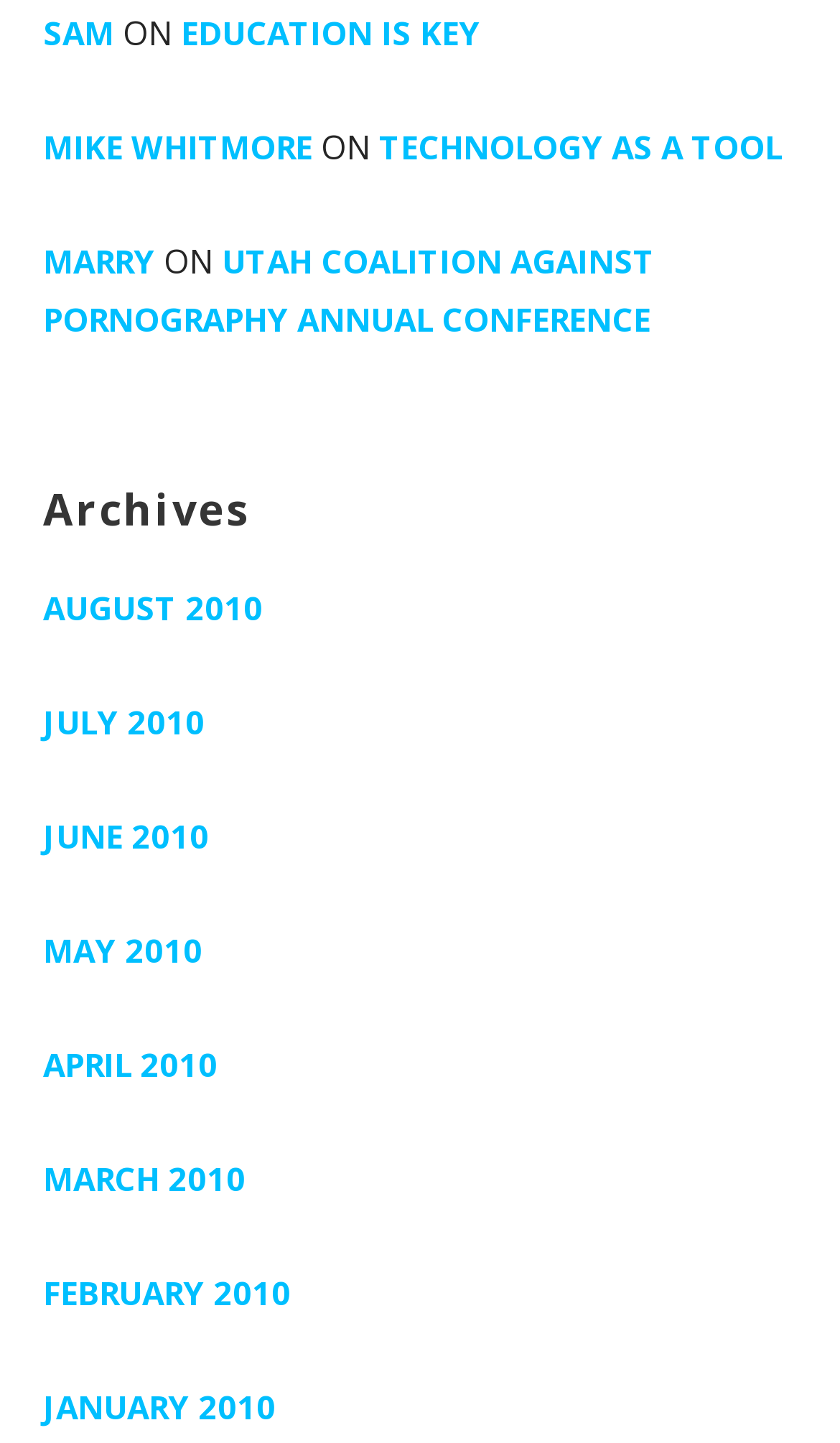Given the element description, predict the bounding box coordinates in the format (top-left x, top-left y, bottom-right x, bottom-right y), using floating point numbers between 0 and 1: marry

[0.051, 0.166, 0.185, 0.196]